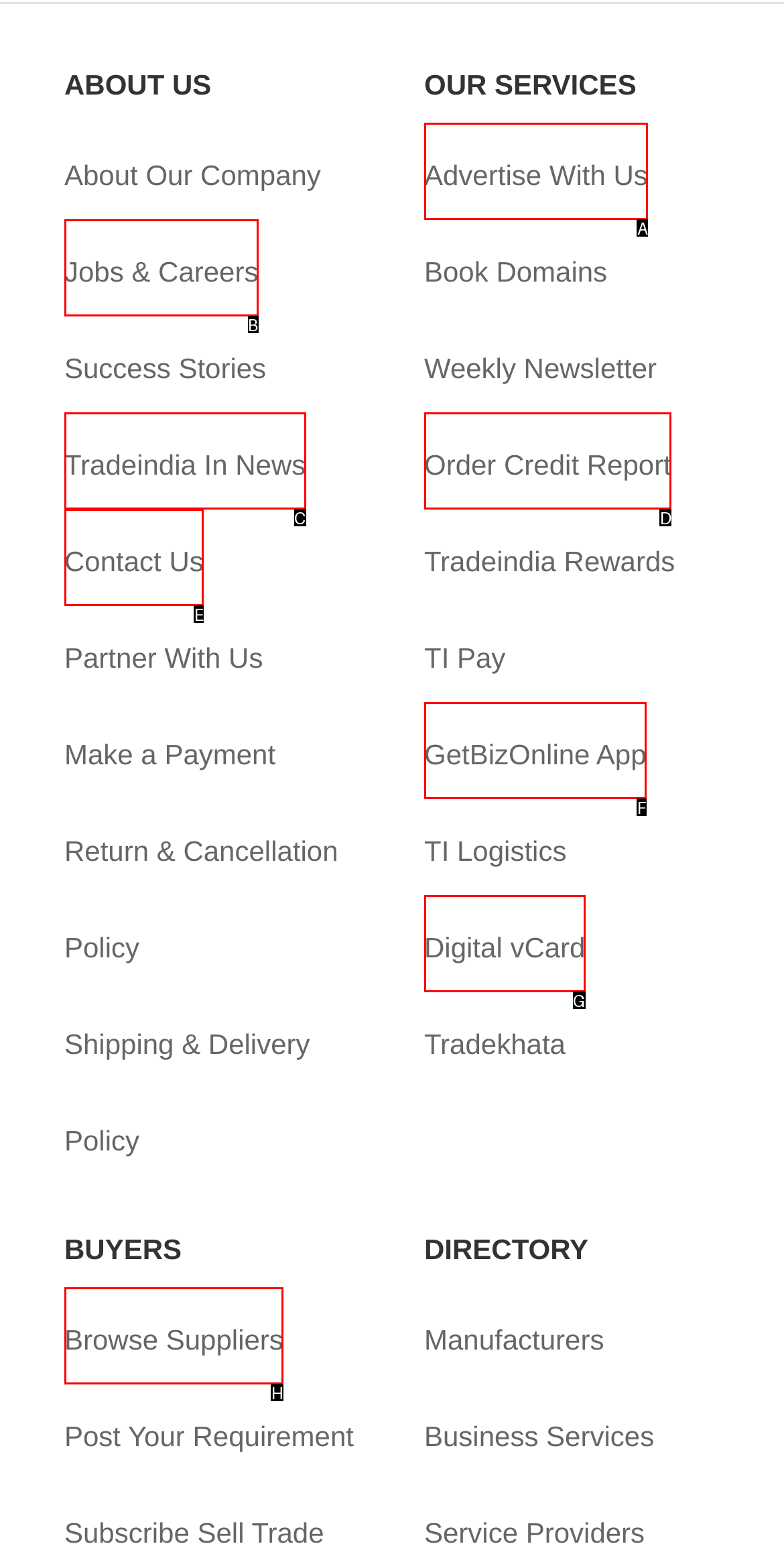Find the HTML element that corresponds to the description: GetBizOnline App. Indicate your selection by the letter of the appropriate option.

F